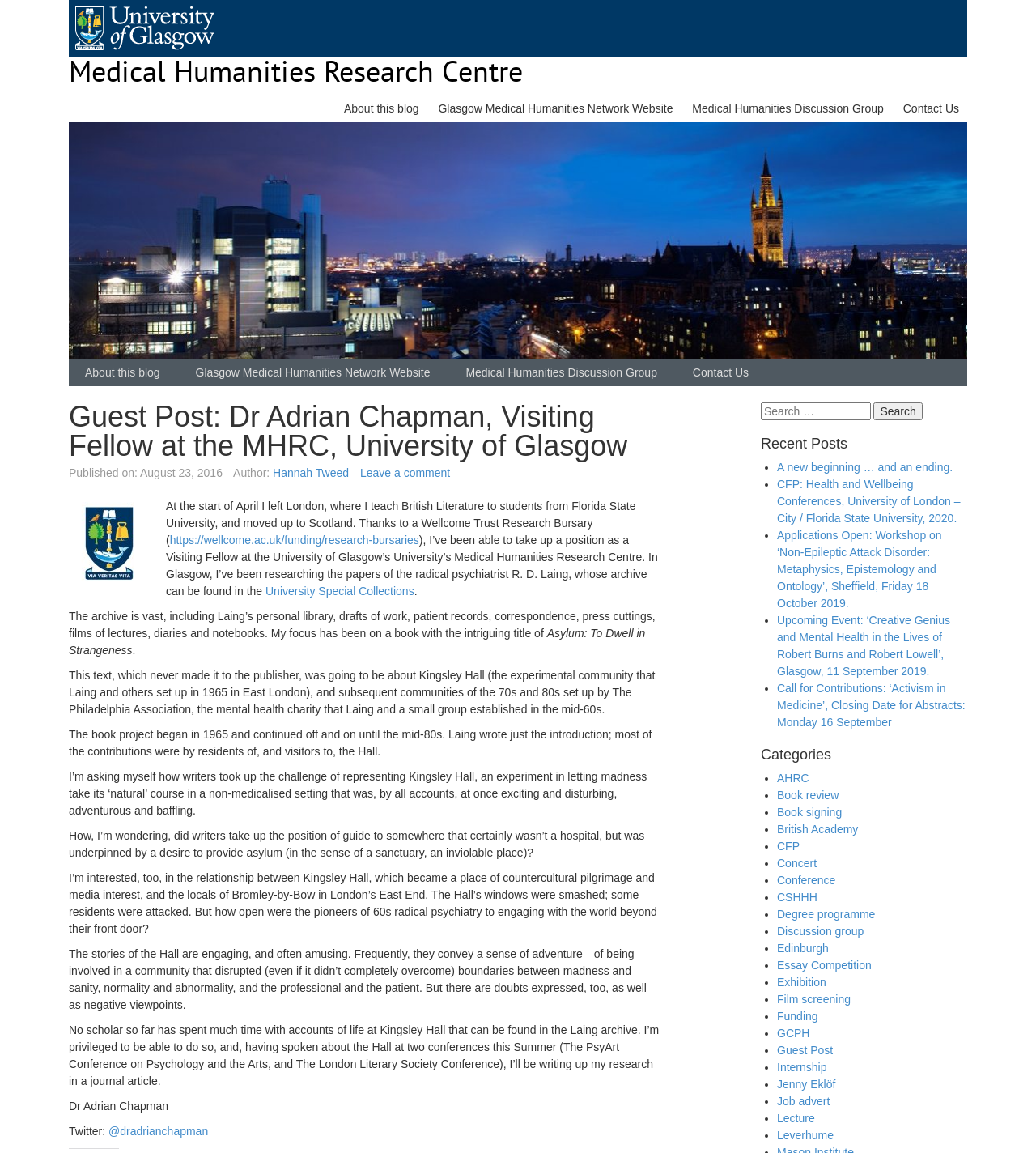Determine the bounding box coordinates for the clickable element to execute this instruction: "Search for something". Provide the coordinates as four float numbers between 0 and 1, i.e., [left, top, right, bottom].

[0.734, 0.349, 0.934, 0.365]